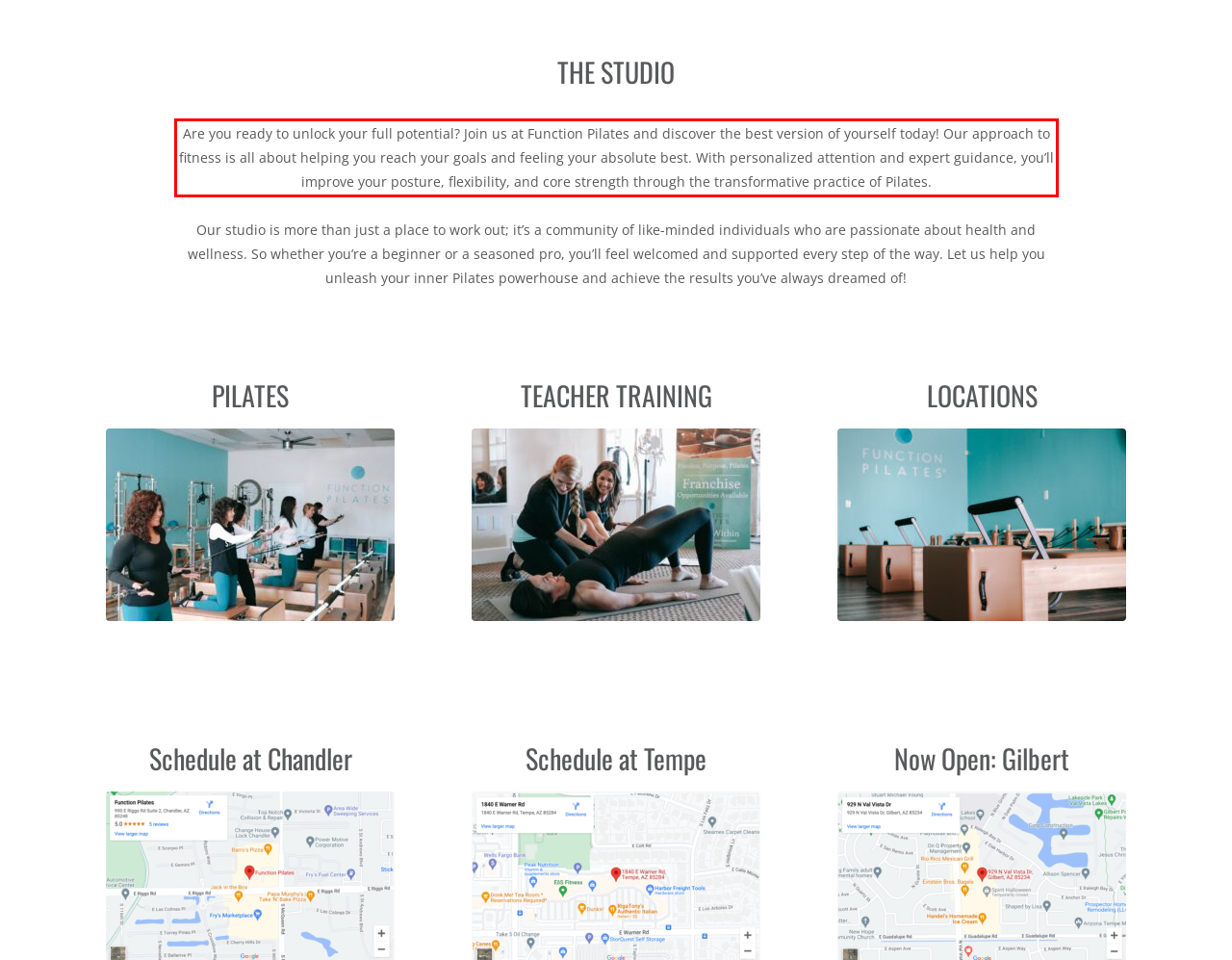Please take the screenshot of the webpage, find the red bounding box, and generate the text content that is within this red bounding box.

Are you ready to unlock your full potential? Join us at Function Pilates and discover the best version of yourself today! Our approach to fitness is all about helping you reach your goals and feeling your absolute best. With personalized attention and expert guidance, you’ll improve your posture, flexibility, and core strength through the transformative practice of Pilates.